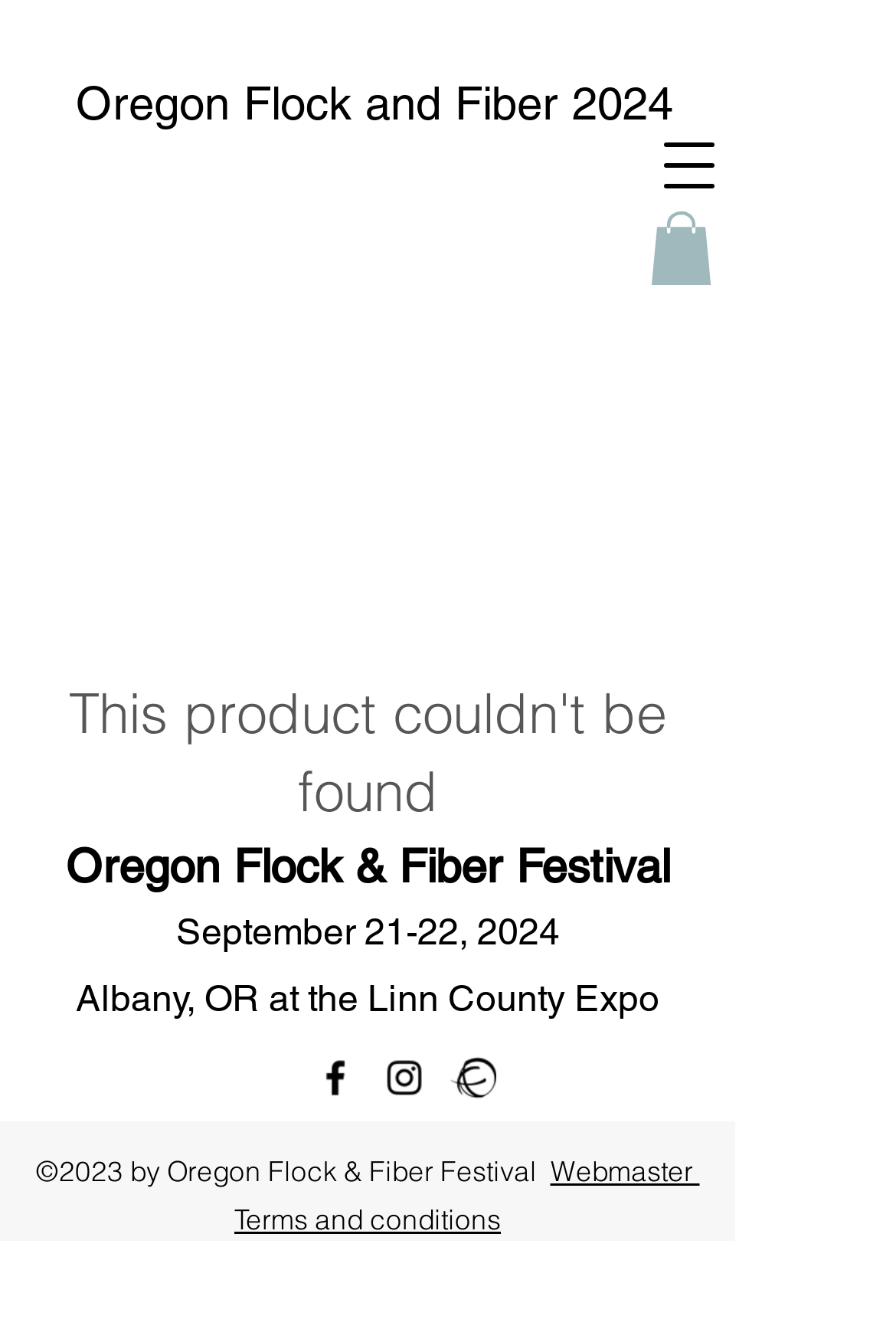What social media platforms are linked?
Based on the image, please offer an in-depth response to the question.

I looked at the list element with the text 'Social Bar' and its child link elements. The link elements have images with the text 'facebook' and 'instagram', indicating that these social media platforms are linked.